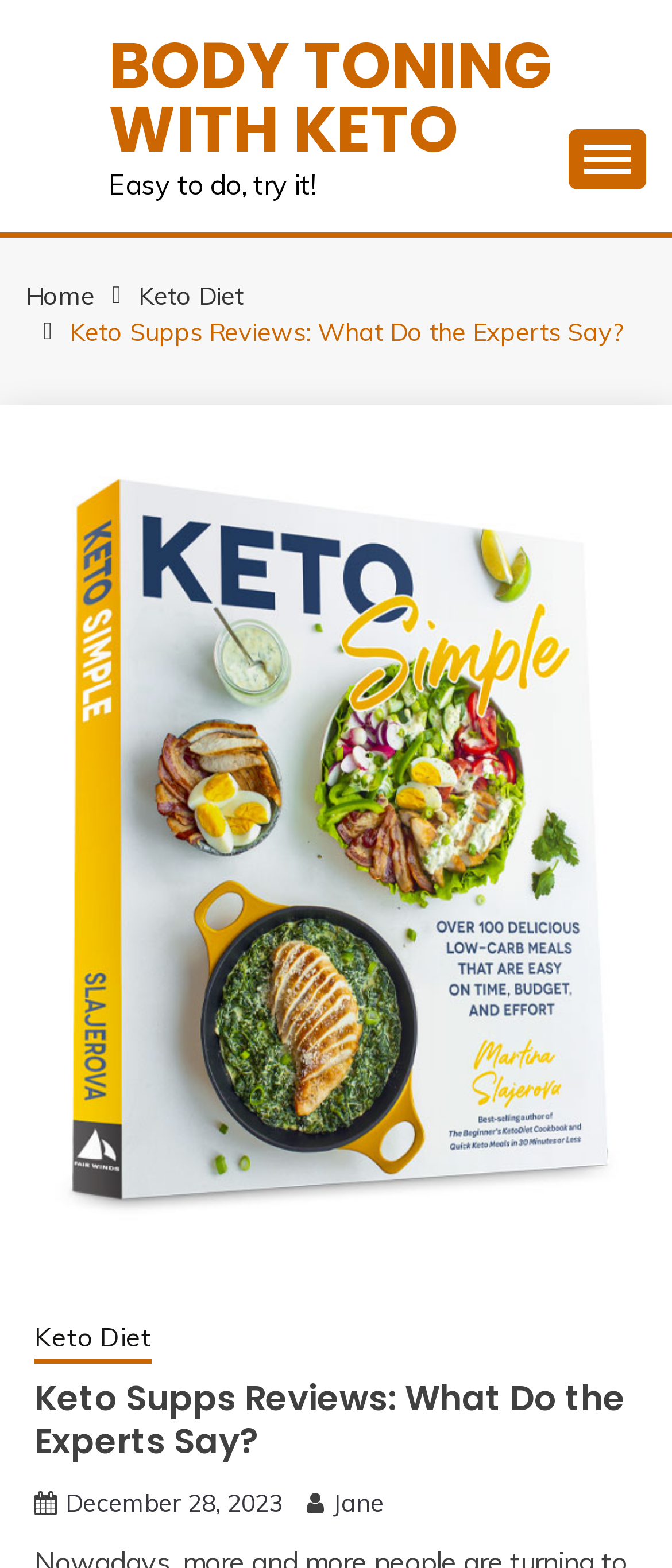Who is the author of the article or post?
Can you provide an in-depth and detailed response to the question?

The webpage contains a link with the text 'Jane', which is likely the author of the article or post. This link is placed near the date of the article, which is a common location for author credits.